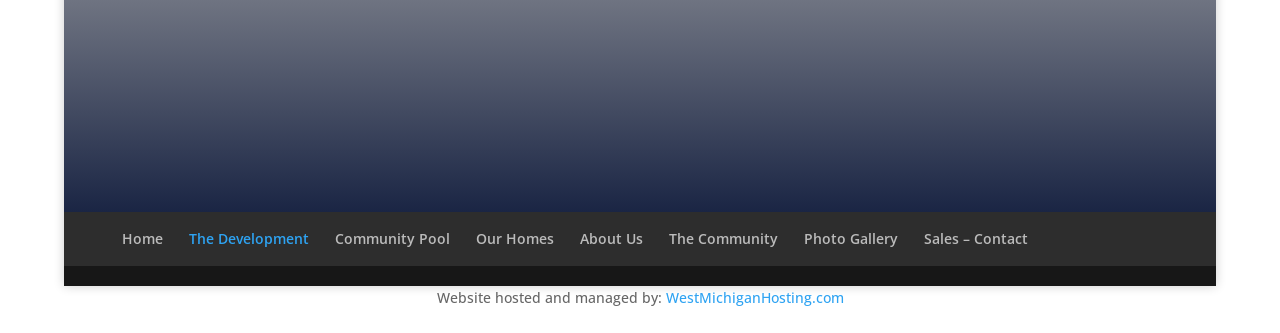Kindly determine the bounding box coordinates for the area that needs to be clicked to execute this instruction: "Go to The Development".

[0.147, 0.687, 0.241, 0.744]